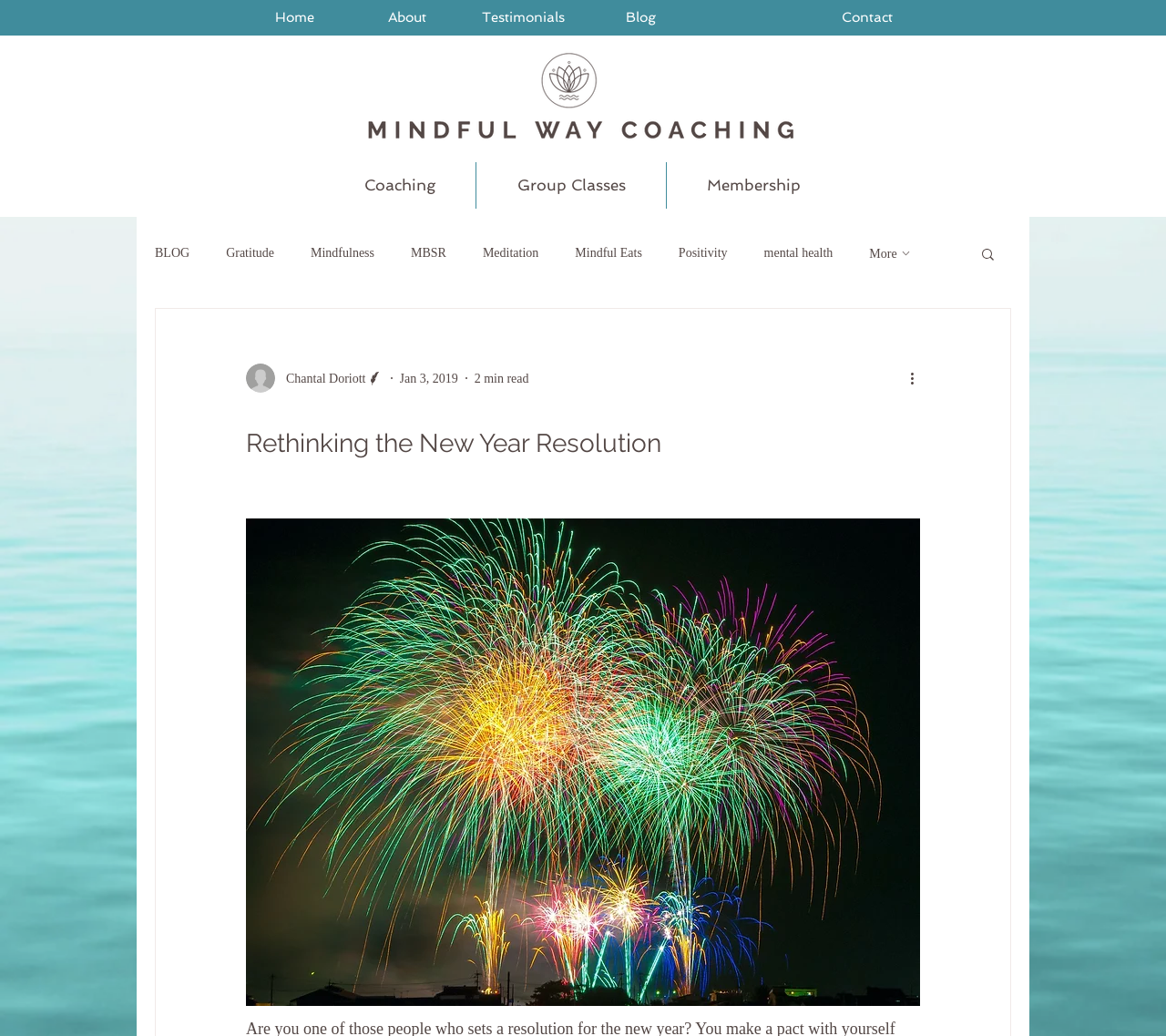Please identify the bounding box coordinates of the element's region that I should click in order to complete the following instruction: "View the writer's picture". The bounding box coordinates consist of four float numbers between 0 and 1, i.e., [left, top, right, bottom].

[0.211, 0.351, 0.236, 0.379]